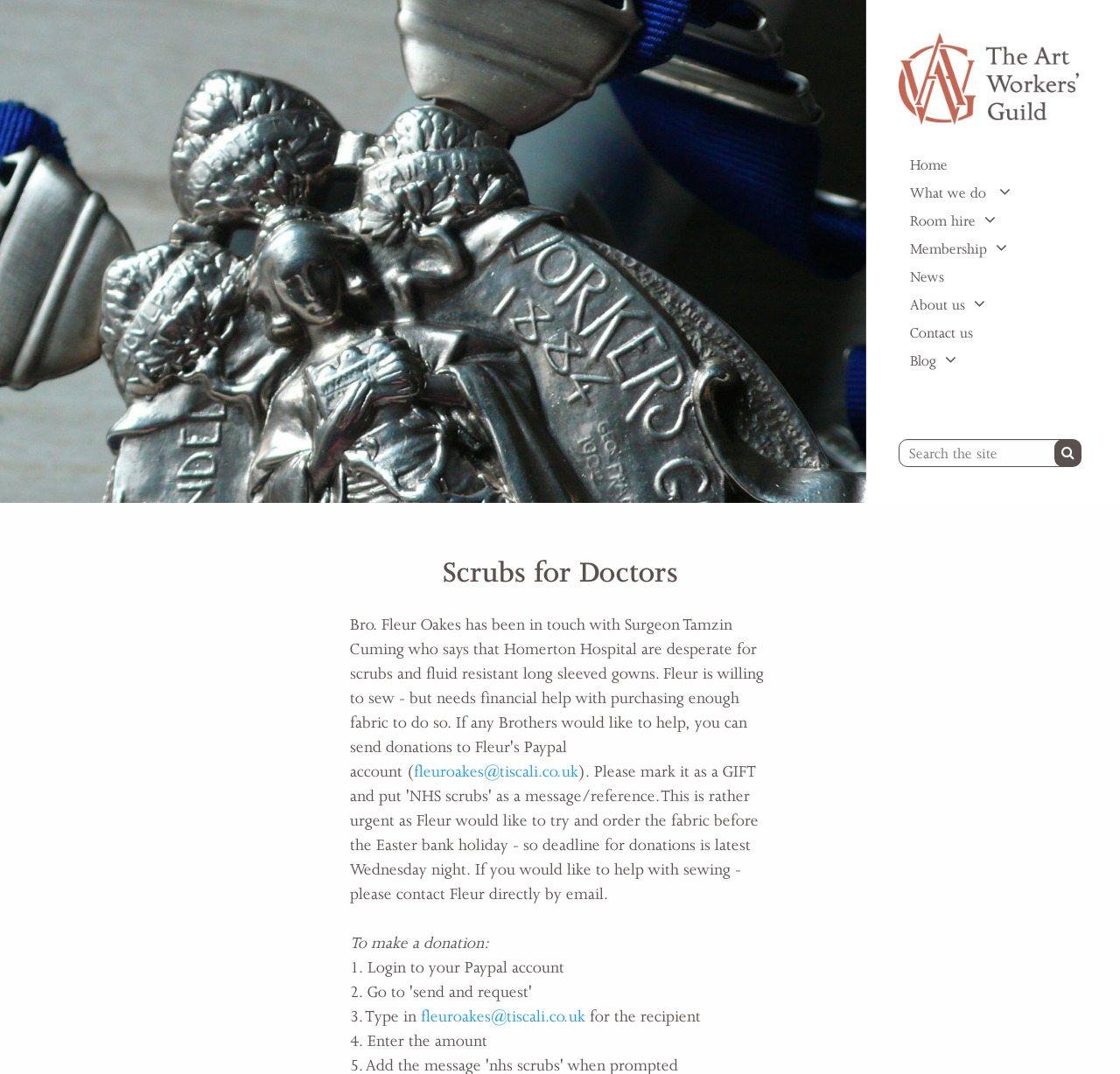Utilize the details in the image to thoroughly answer the following question: How can I make a donation according to the webpage?

The webpage provides instructions on how to make a donation, and the first step is to login to your Paypal account, as indicated by the static text '1. Login to your Paypal account'.